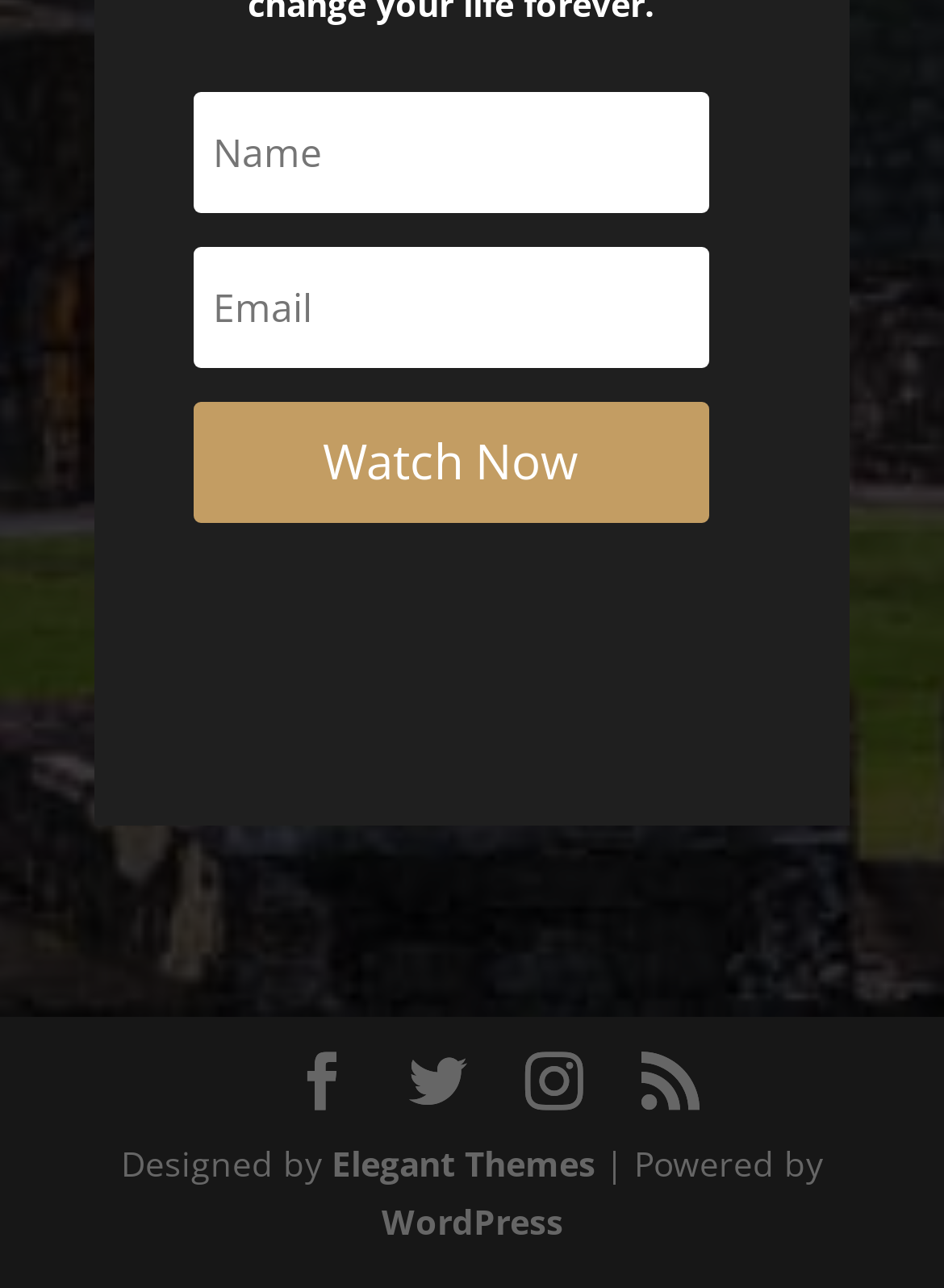Given the following UI element description: "Facebook", find the bounding box coordinates in the webpage screenshot.

[0.31, 0.819, 0.372, 0.865]